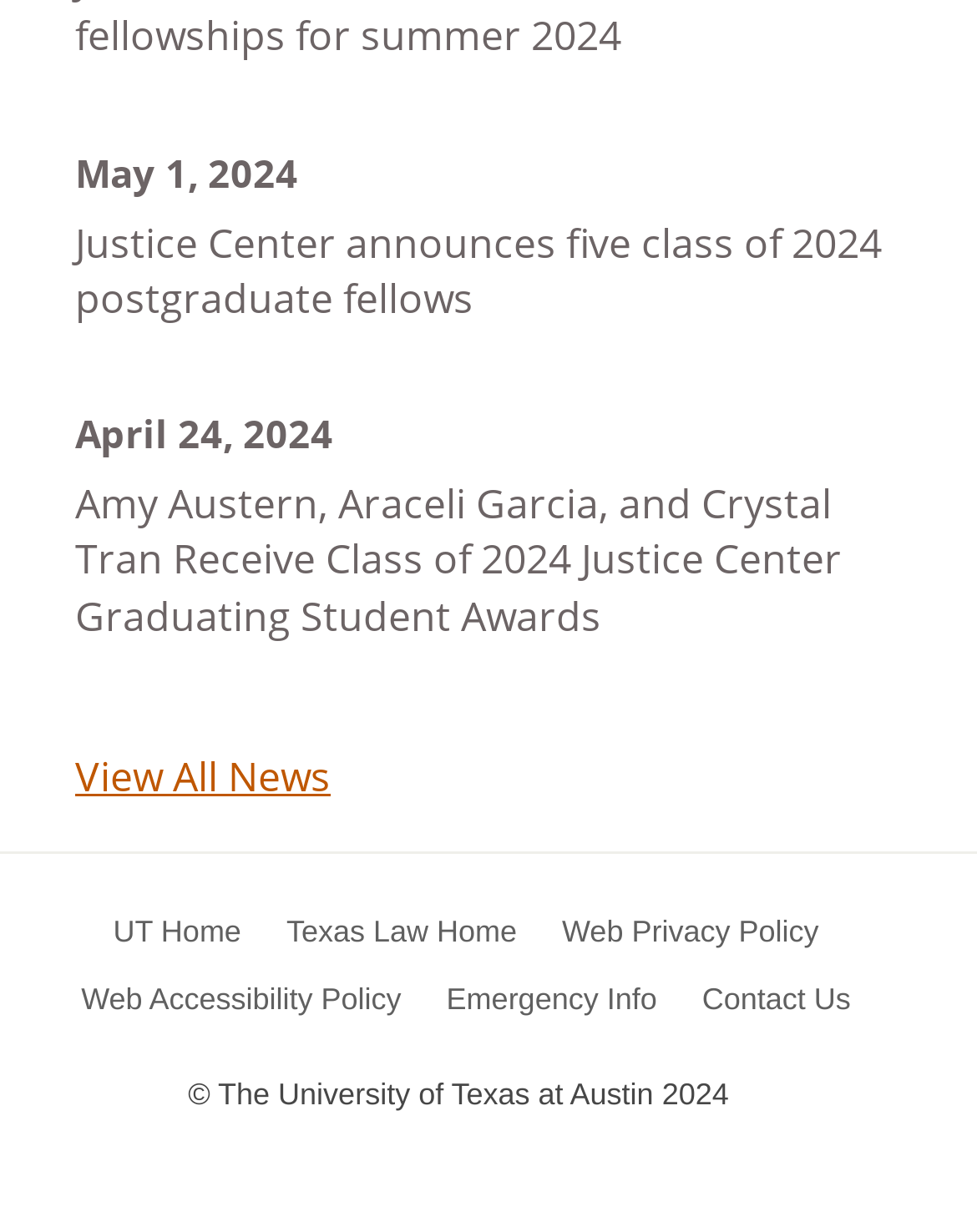Please specify the bounding box coordinates of the clickable region necessary for completing the following instruction: "Read about Class of 2024 Justice Center Graduating Student Awards". The coordinates must consist of four float numbers between 0 and 1, i.e., [left, top, right, bottom].

[0.077, 0.386, 0.862, 0.522]